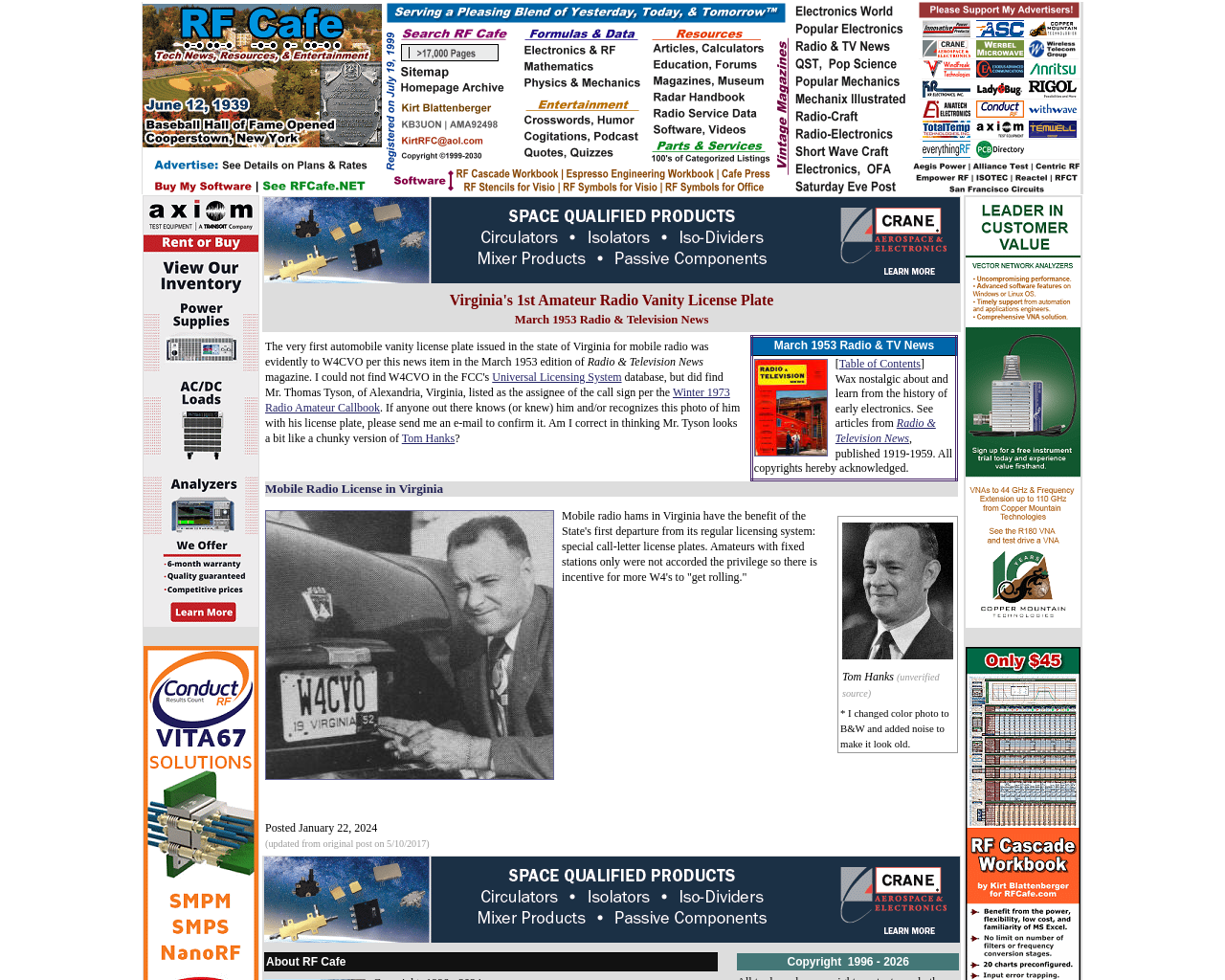Please identify the bounding box coordinates of where to click in order to follow the instruction: "View the image of Tom Hanks".

[0.688, 0.533, 0.778, 0.673]